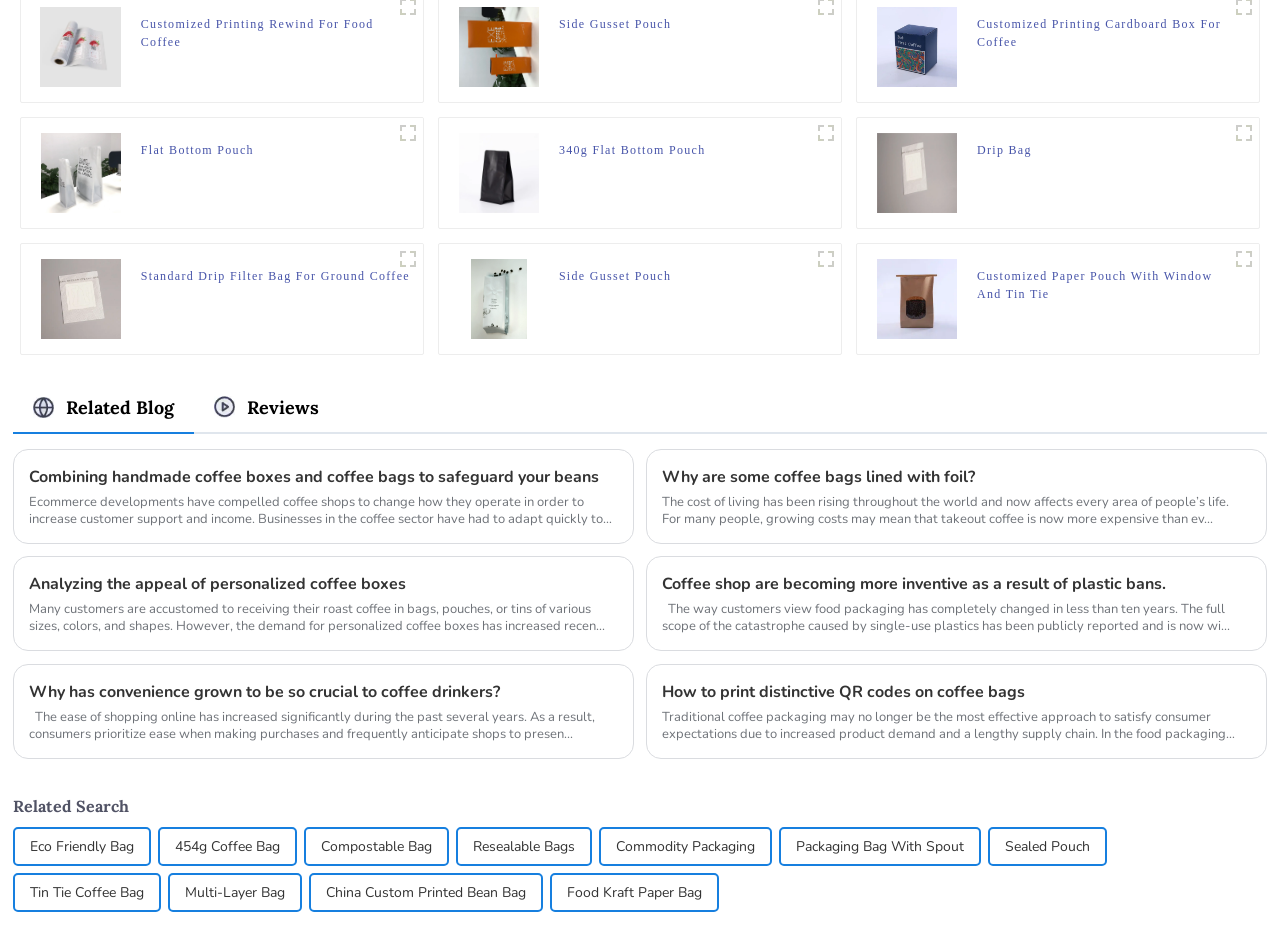Provide a brief response to the question using a single word or phrase: 
How many figures are there on the webpage?

9